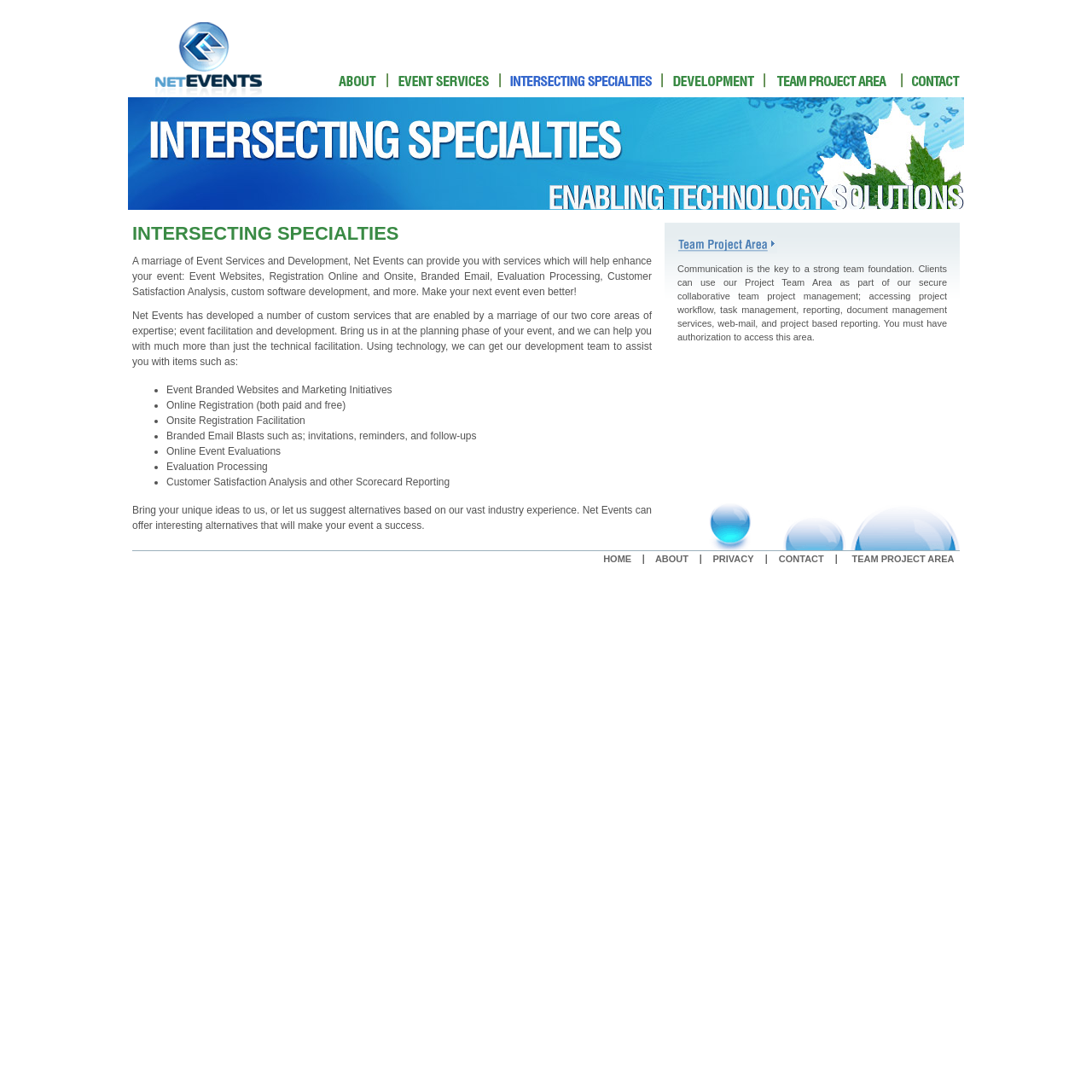Find the bounding box coordinates for the element that must be clicked to complete the instruction: "go to HOME". The coordinates should be four float numbers between 0 and 1, indicated as [left, top, right, bottom].

[0.552, 0.507, 0.578, 0.516]